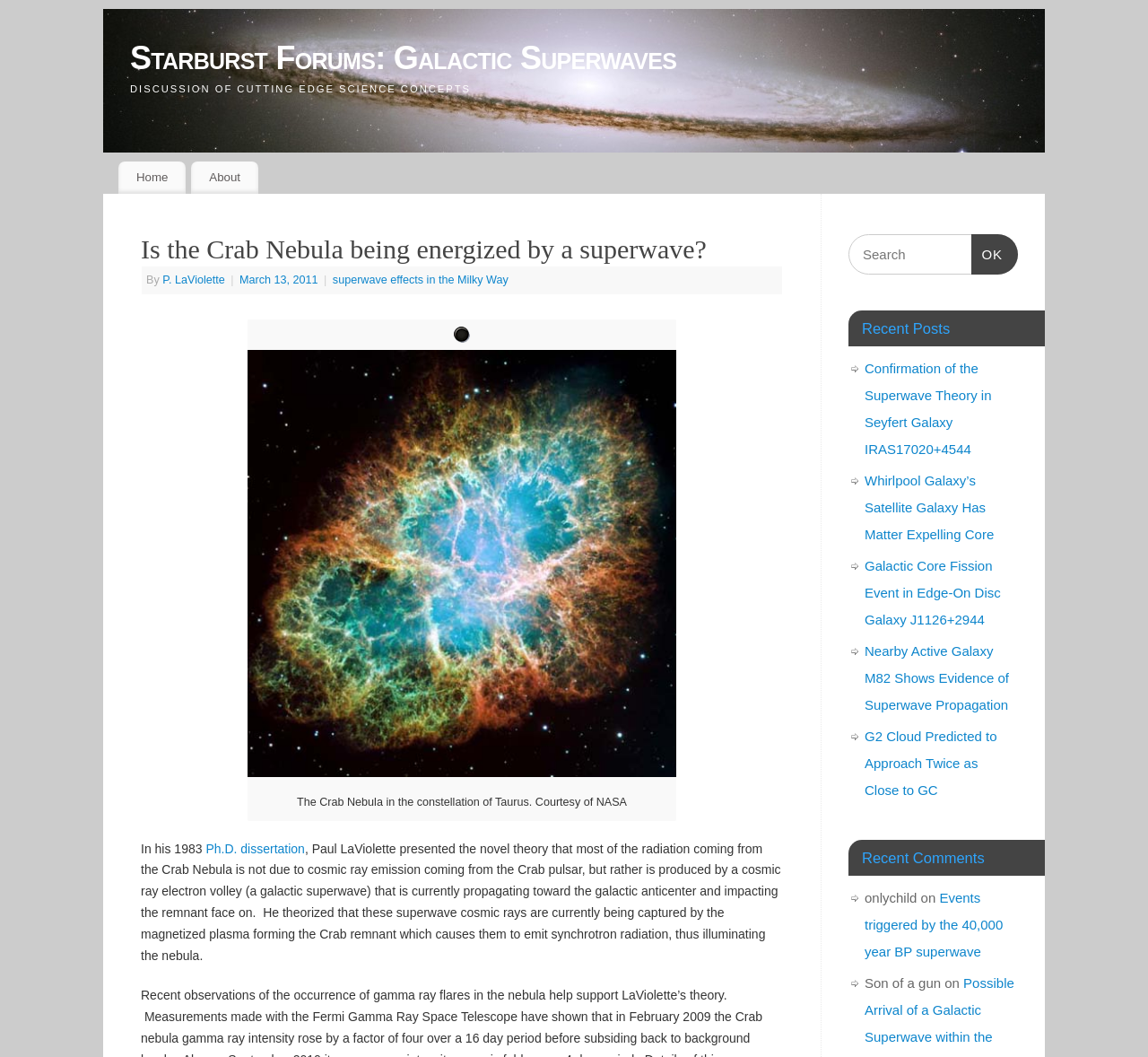Identify and extract the main heading from the webpage.

Is the Crab Nebula being energized by a superwave?